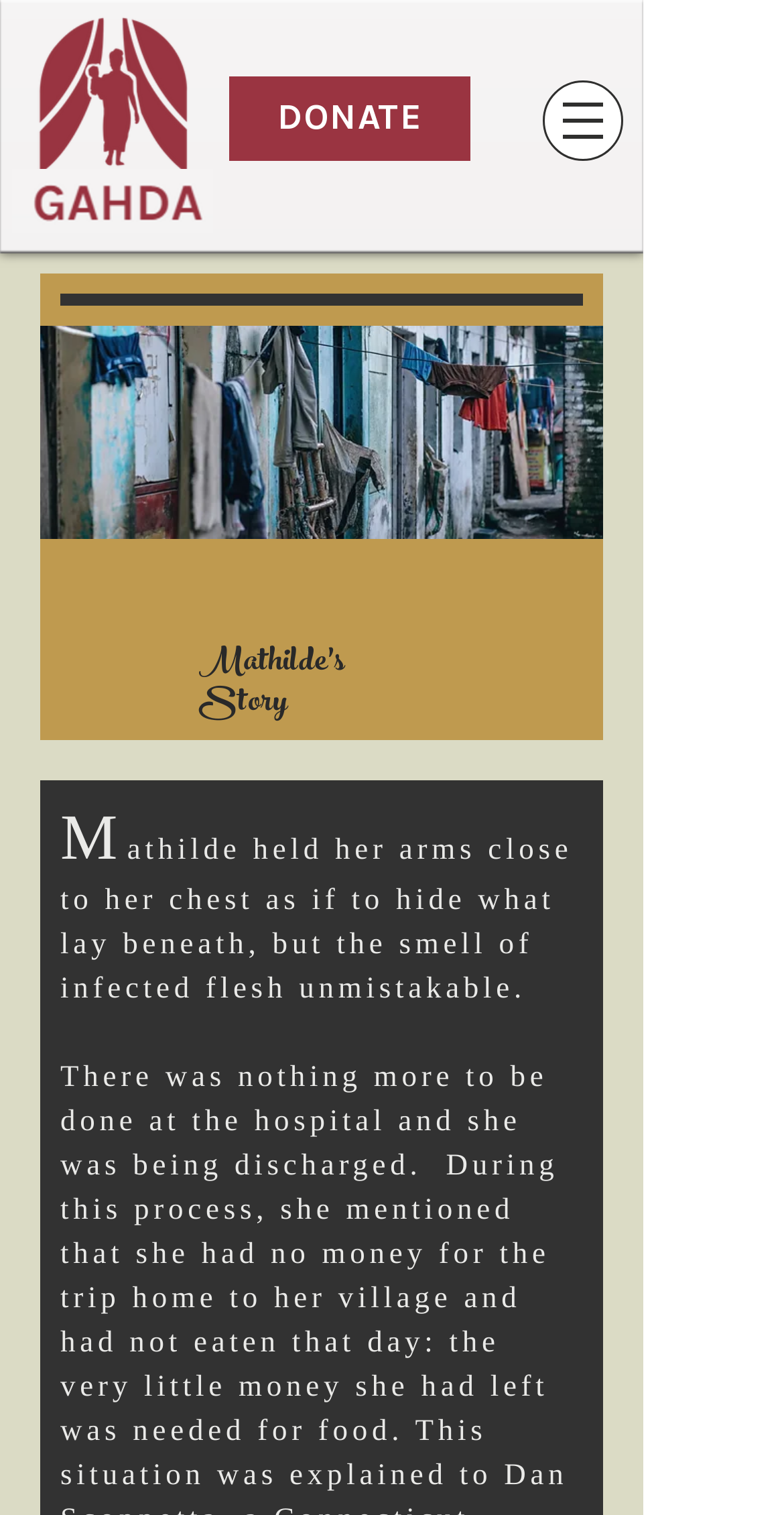What is the name of the organization?
Please answer the question with as much detail and depth as you can.

The name of the organization can be found in the top-left corner of the webpage, where the logo is located. The text 'GAHDA' is written next to the logo, indicating that it is the name of the organization.